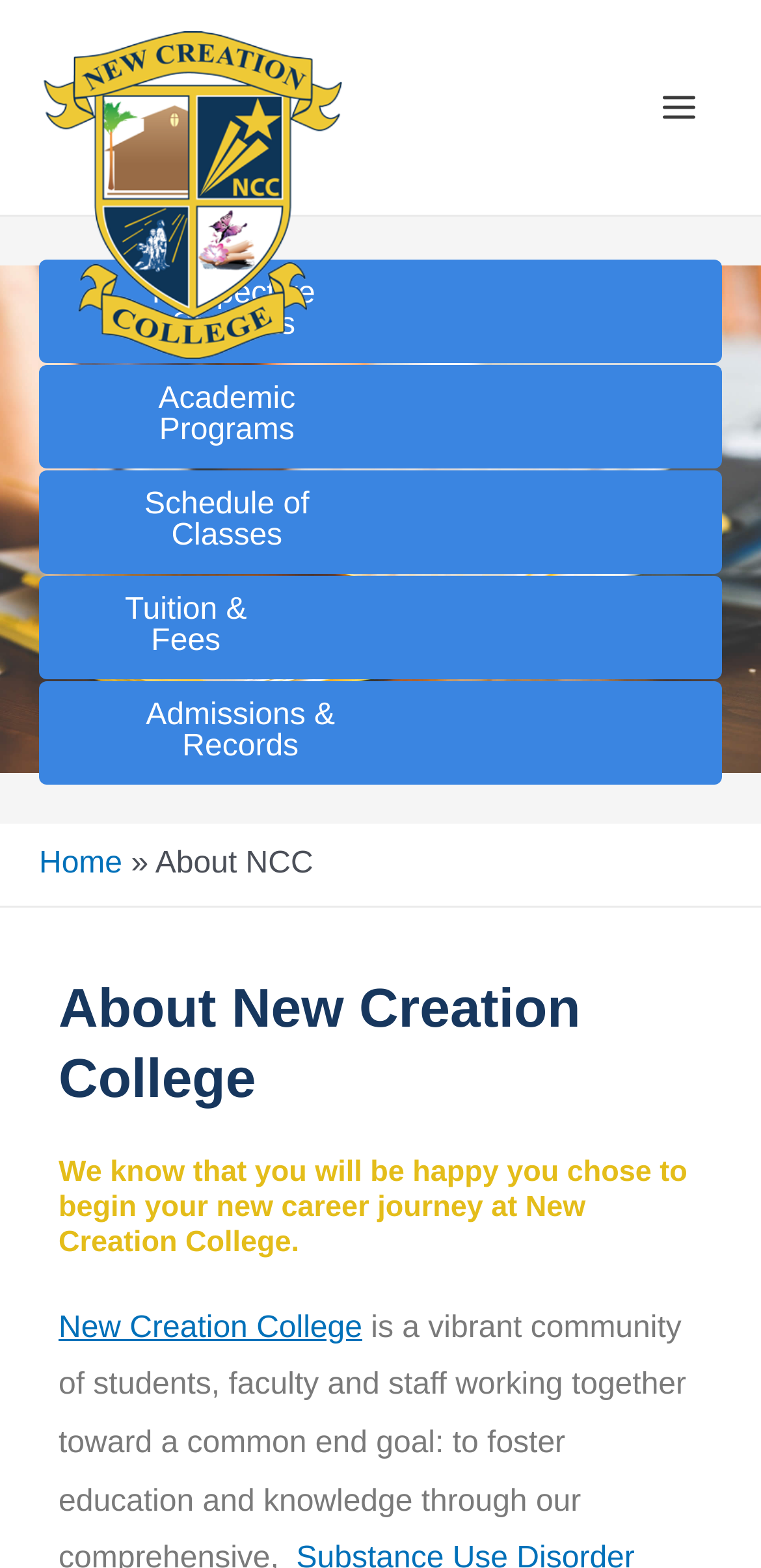Determine the bounding box coordinates for the clickable element required to fulfill the instruction: "Open the Main Menu". Provide the coordinates as four float numbers between 0 and 1, i.e., [left, top, right, bottom].

[0.836, 0.041, 0.949, 0.096]